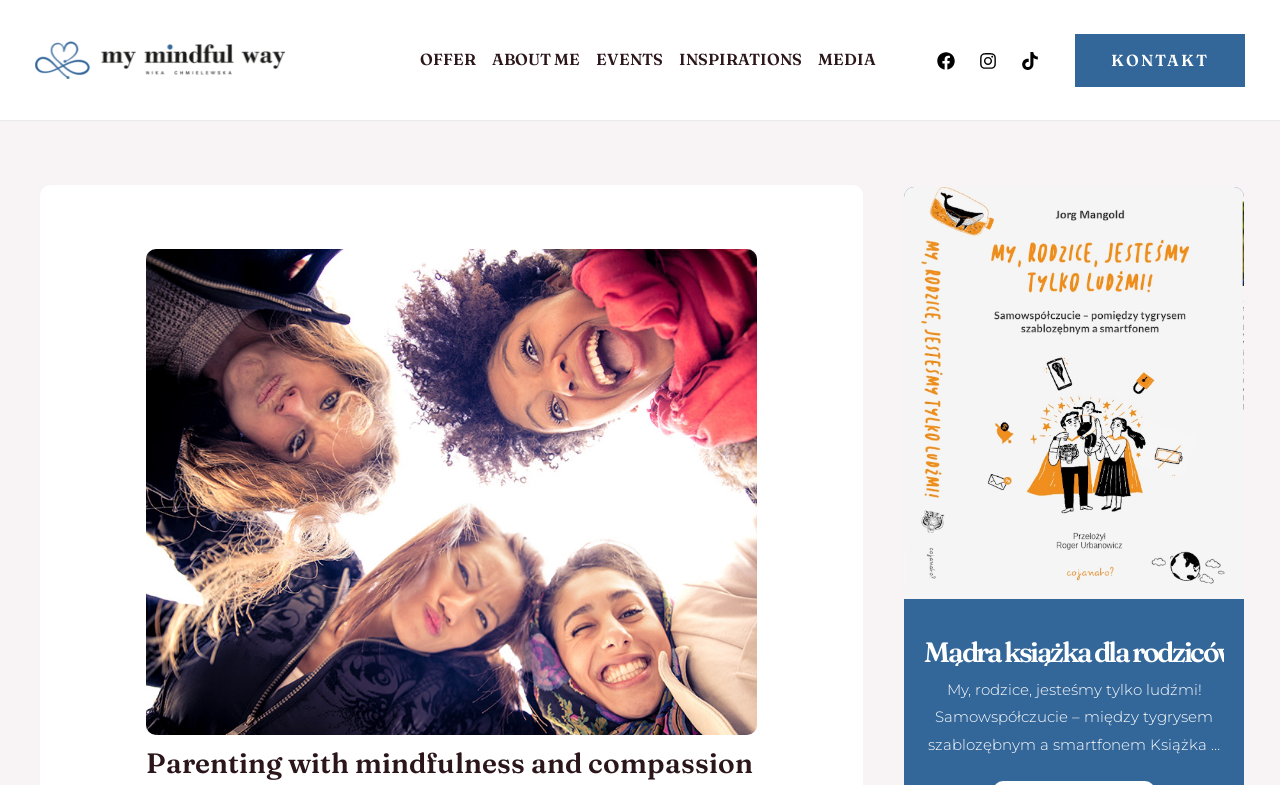Respond to the question below with a single word or phrase:
How many social media links are present?

3